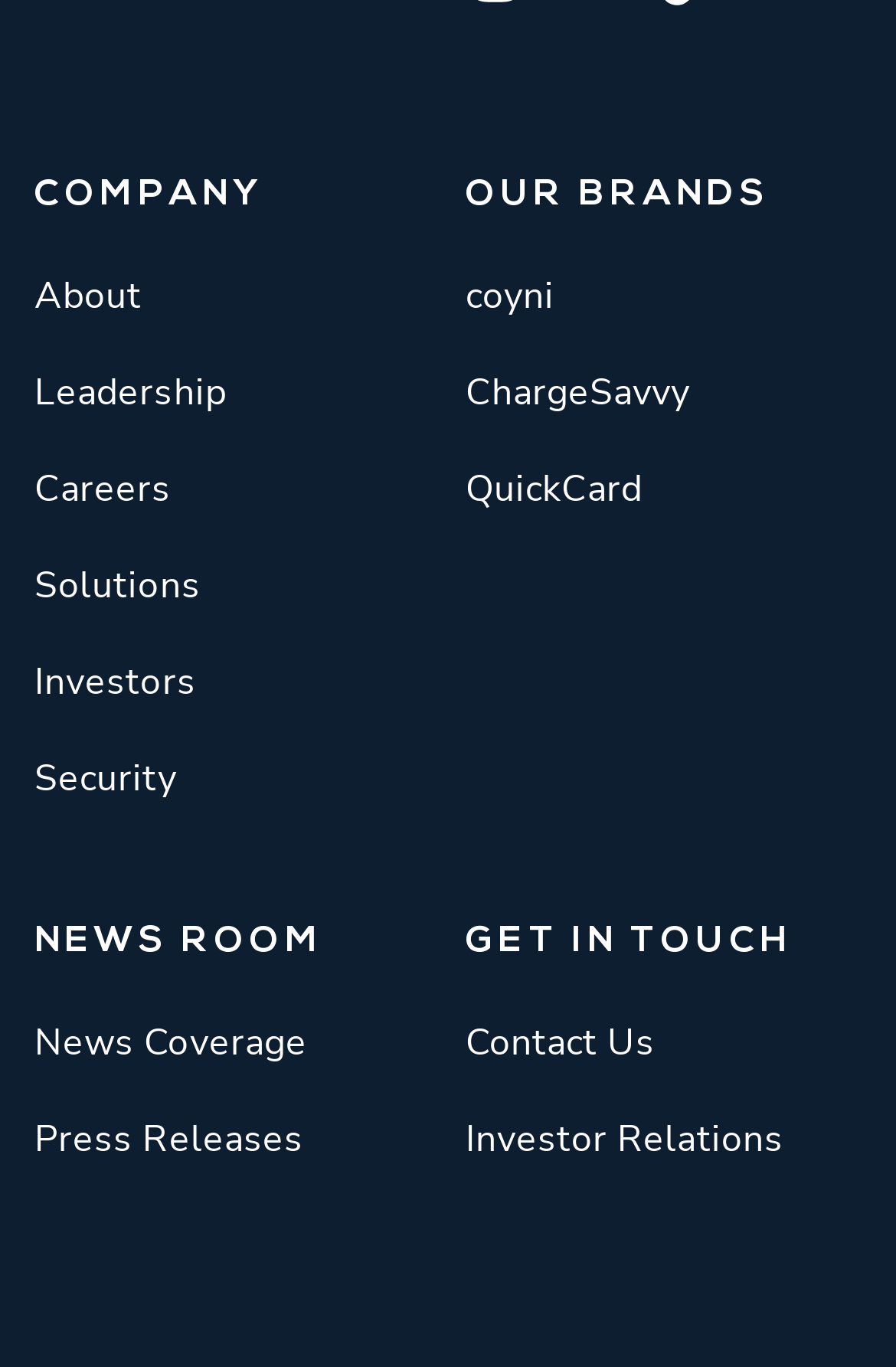Determine the bounding box for the described HTML element: "The Anarchist Library". Ensure the coordinates are four float numbers between 0 and 1 in the format [left, top, right, bottom].

None